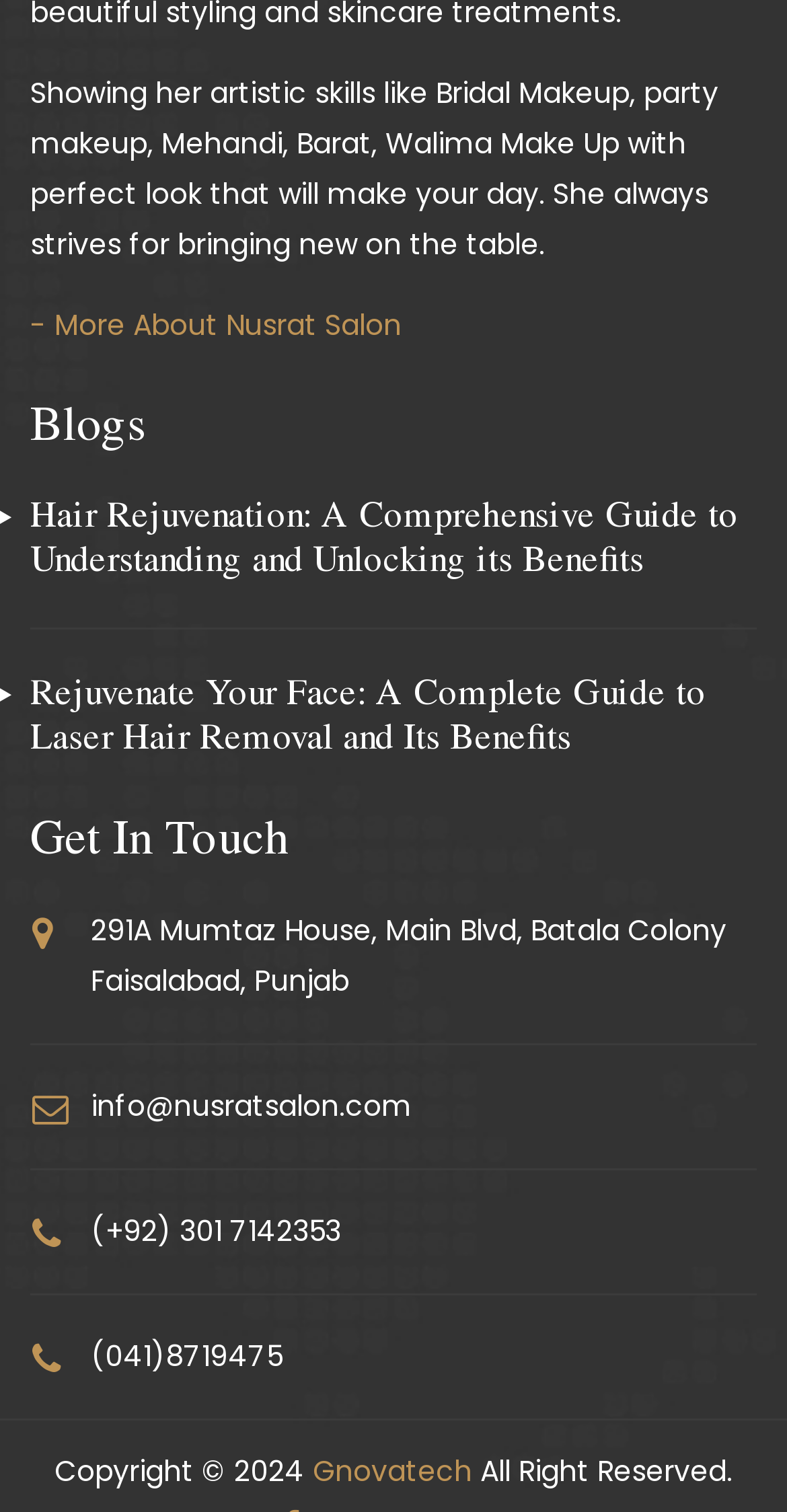What is the address of the salon?
Based on the image, please offer an in-depth response to the question.

The address of the salon can be found in the 'Get In Touch' section, which lists the address as '291A Mumtaz House, Main Blvd, Batala Colony Faisalabad, Punjab'.